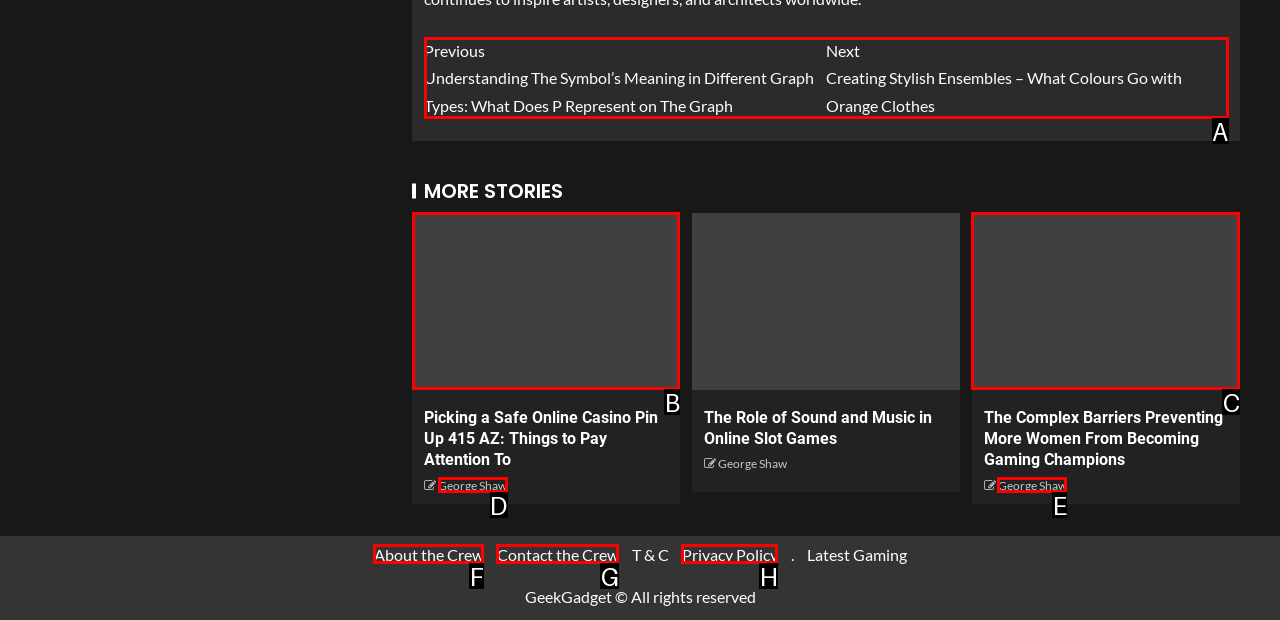Indicate which UI element needs to be clicked to fulfill the task: View 'Image2'
Answer with the letter of the chosen option from the available choices directly.

B